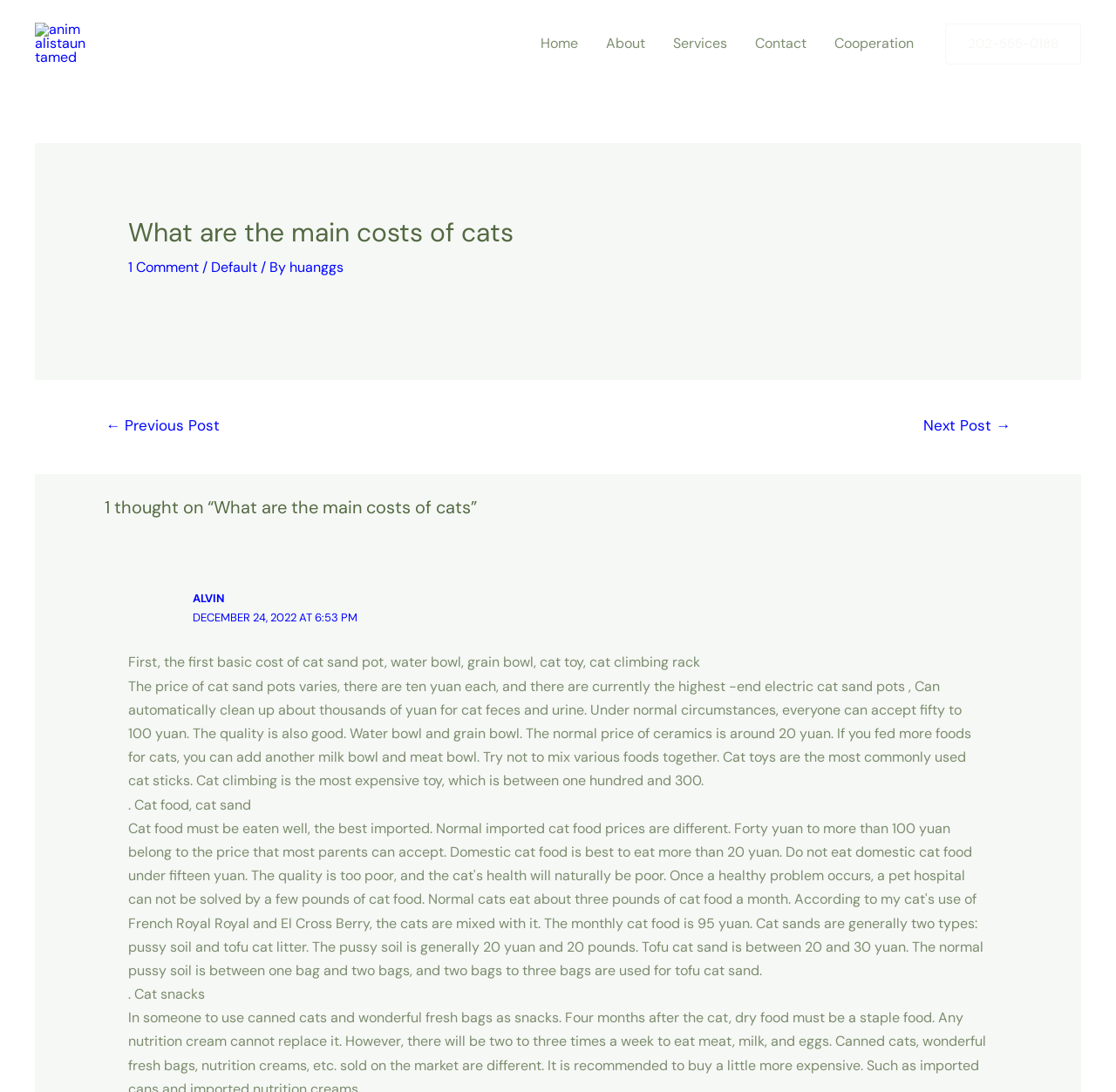Present a detailed account of what is displayed on the webpage.

This webpage is about the main costs of owning a cat. At the top left, there is a logo of "animalistauntamed" with a link to the website. Below the logo, there is a navigation menu with links to "Home", "About", "Services", "Contact", and "Cooperation". 

On the right side of the navigation menu, there is a phone number "202-555-0188" with a link. 

The main content of the webpage is an article with a heading "What are the main costs of cats". Below the heading, there are links to "1 Comment" and the author's name "huanggs". 

The article discusses the various costs associated with owning a cat, including the cost of cat sand pots, water bowls, grain bowls, cat toys, and cat climbing racks. The text explains that the prices of these items vary, with cat sand pots ranging from 10 to 1,000 yuan, and cat climbing racks being the most expensive toy, costing between 100 and 300 yuan. 

At the bottom of the article, there is a section for post navigation with links to "← Previous Post" and "Next Post →". 

Below the post navigation, there is a section for comments, with a heading "1 thought on “What are the main costs of cats”". There is one comment from a user named "ALVIN" with a timestamp "DECEMBER 24, 2022 AT 6:53 PM". The comment discusses the costs of cat sand pots, water bowls, grain bowls, cat toys, and cat climbing racks in more detail.